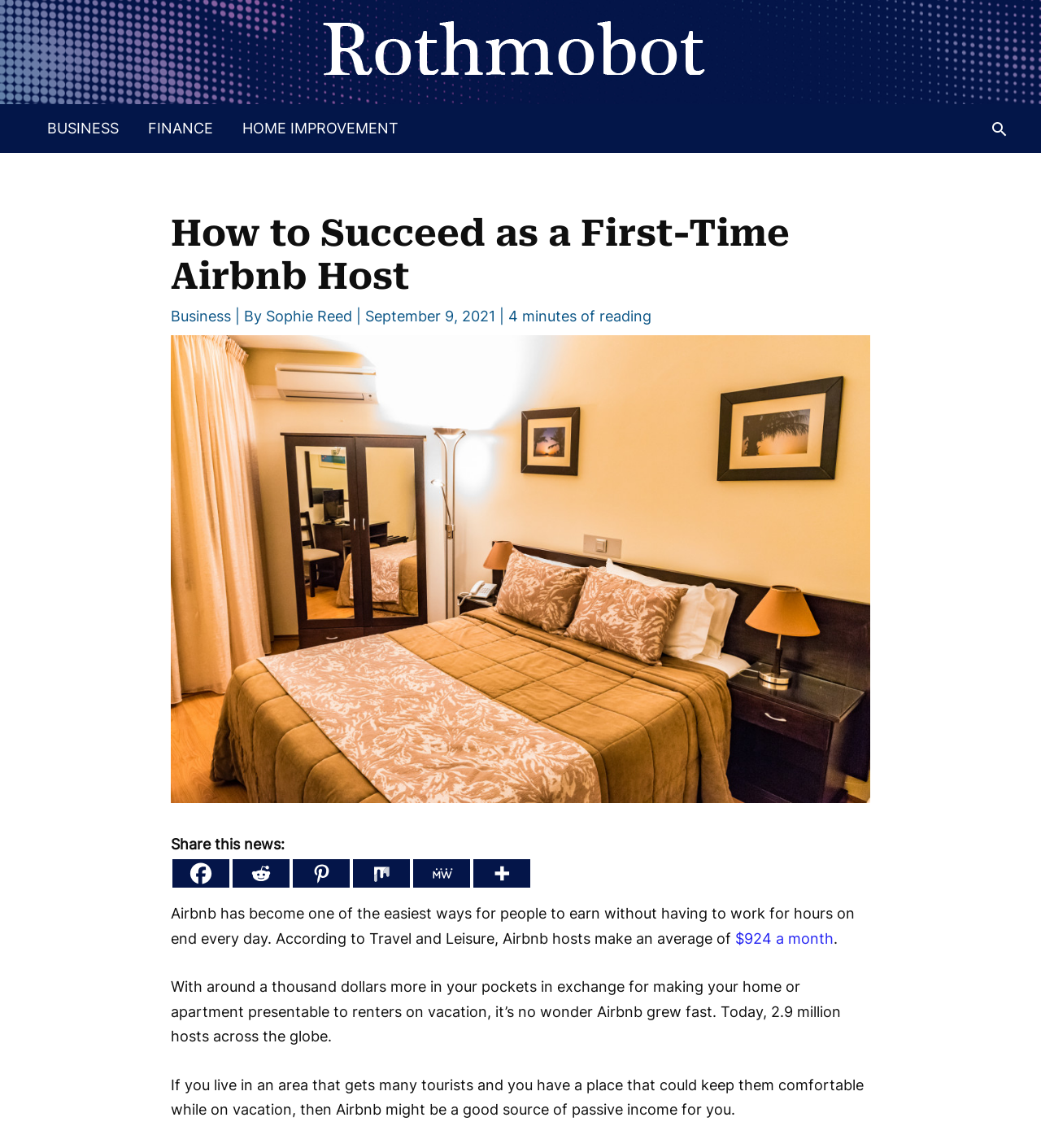Locate the bounding box coordinates of the clickable area needed to fulfill the instruction: "Share this news on Facebook".

[0.166, 0.749, 0.22, 0.773]